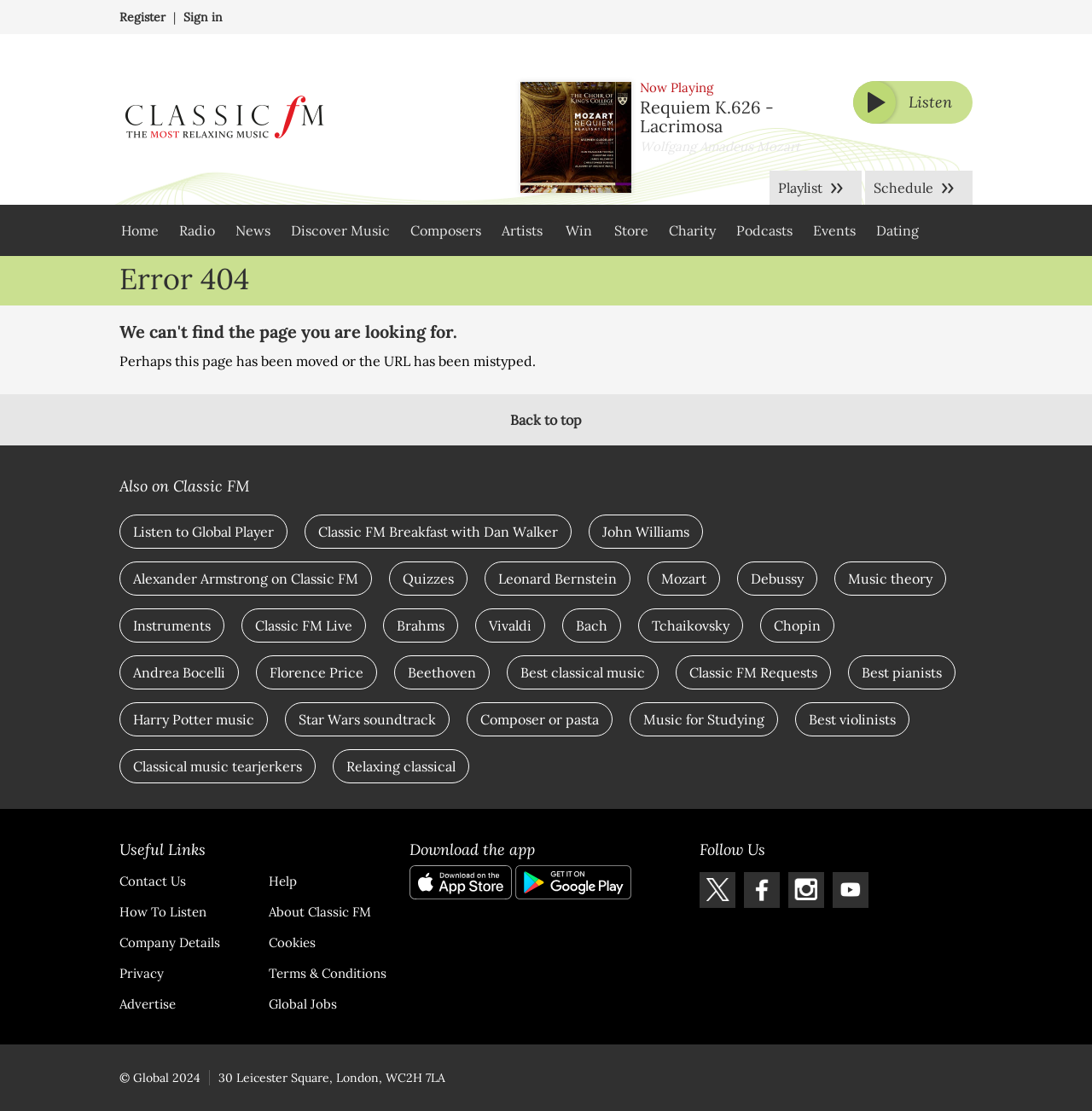Given the element description Terms of use, specify the bounding box coordinates of the corresponding UI element in the format (top-left x, top-left y, bottom-right x, bottom-right y). All values must be between 0 and 1.

None